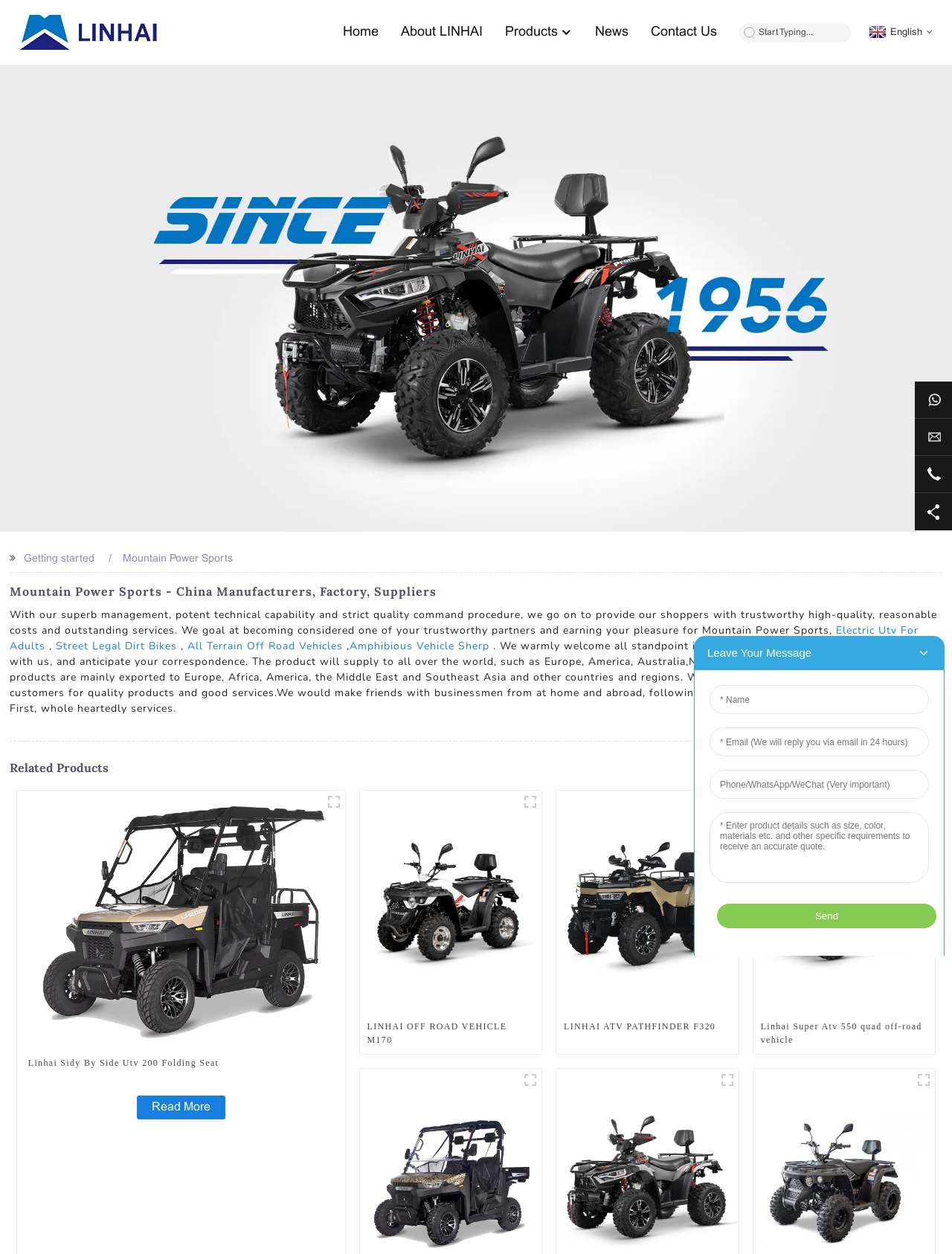Provide a single word or phrase to answer the given question: 
What is the purpose of the textbox at the top right corner?

Search